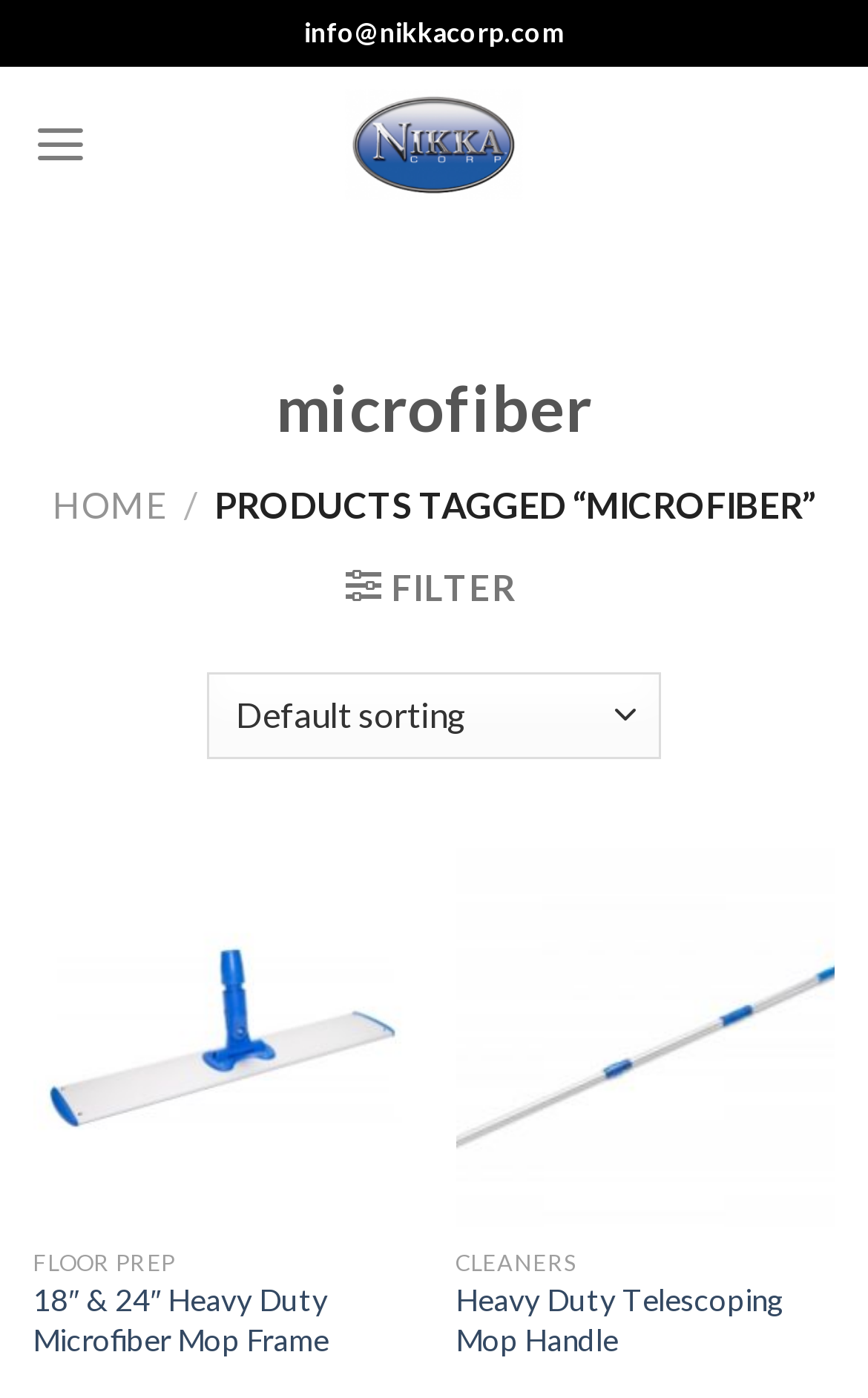Generate a comprehensive description of the webpage content.

The webpage appears to be a product page or a company website related to microfiber products. At the top, there is a heading that reads "microfiber" in a prominent position, taking up most of the width of the page. Below the heading, there are several links and text elements arranged horizontally. 

On the left side, there is a link to "HOME" followed by a forward slash and then a text that reads "PRODUCTS TAGGED “MICROFIBER”". On the right side, there is a link to "\ue992 FILTER" and a combobox labeled "Shop order" with a dropdown menu. 

The dropdown menu contains two categories: "FLOOR PREP" and "CLEANERS". Under "FLOOR PREP", there is a link to a product called "18″ & 24″ Heavy Duty Microfiber Mop Frame". Under "CLEANERS", there is a link to a product called "Heavy Duty Telescoping Mop Handle". 

At the top-right corner, there is a link to "Nikka Corp" accompanied by an image, and an email address "info@nikkacorp.com" is displayed nearby. There is also a "Menu" link at the top-left corner, which is not expanded by default.